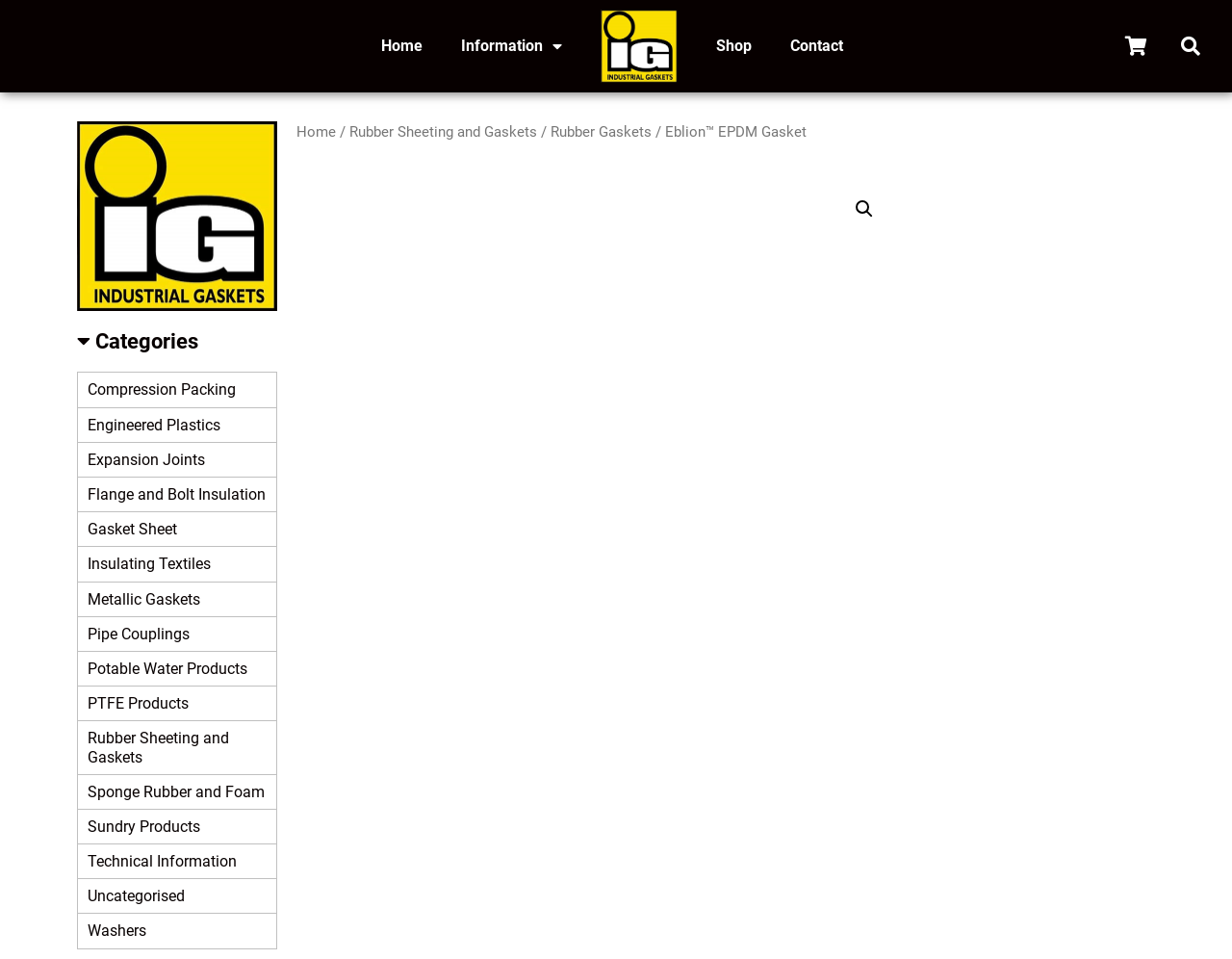Please identify the webpage's heading and generate its text content.

Eblion™ EPDM Gasket